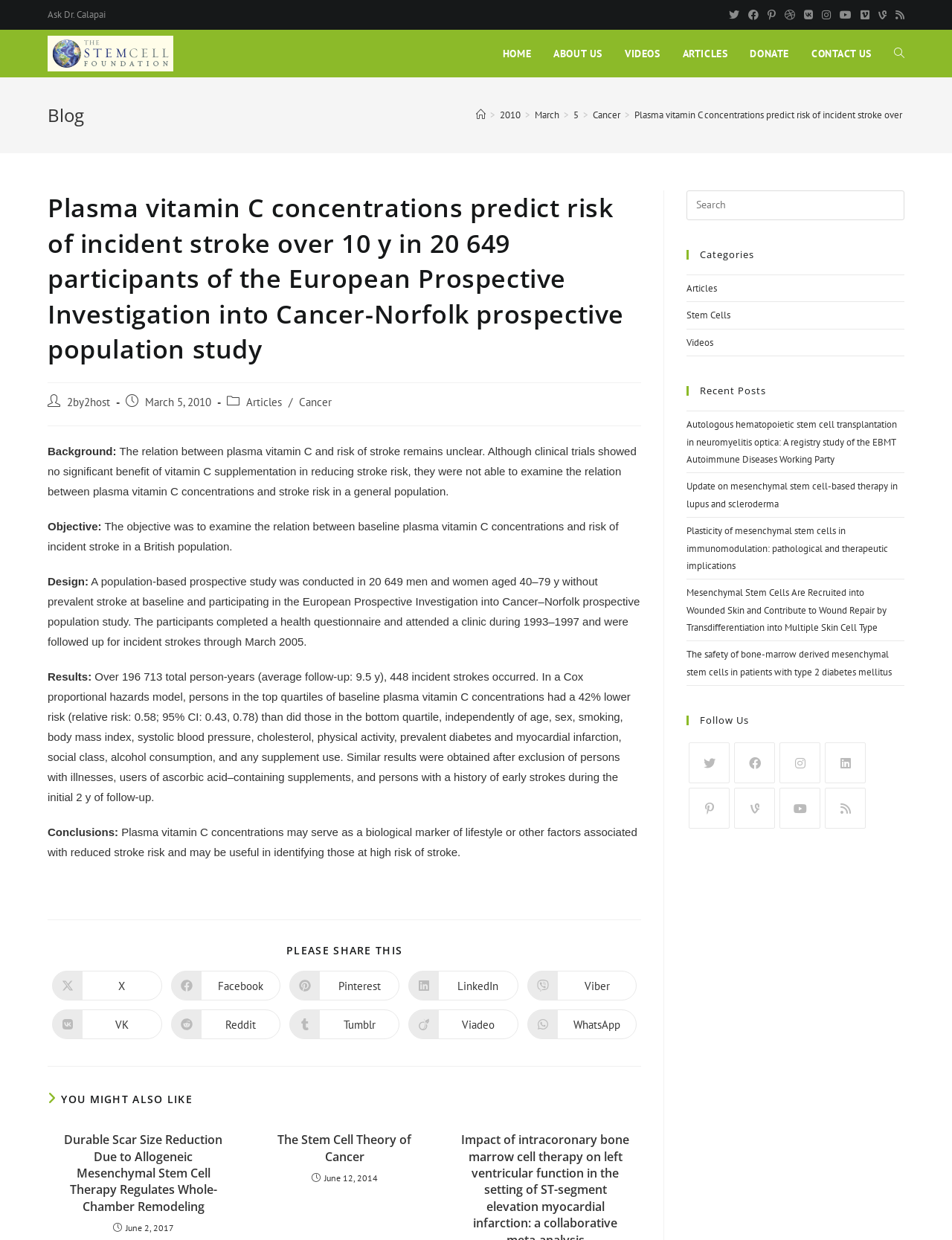Who is the author of the current article?
Using the information from the image, give a concise answer in one word or a short phrase.

2by2host